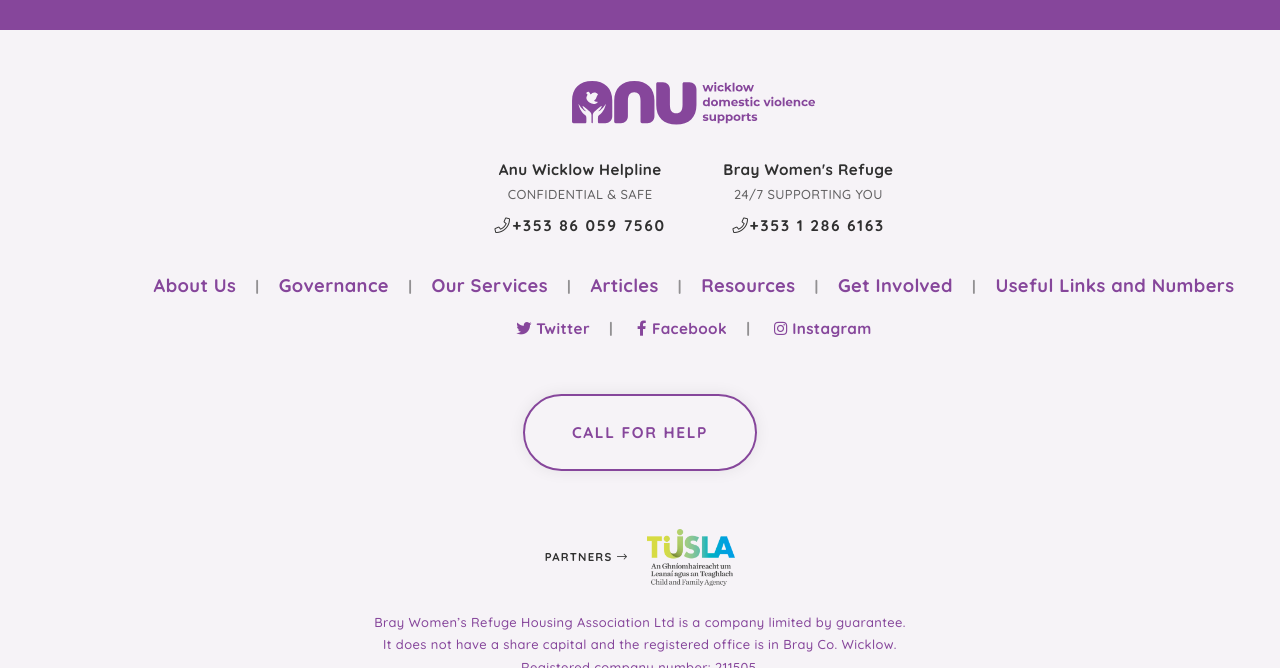Please find and report the bounding box coordinates of the element to click in order to perform the following action: "Follow on Twitter". The coordinates should be expressed as four float numbers between 0 and 1, in the format [left, top, right, bottom].

[0.403, 0.477, 0.461, 0.506]